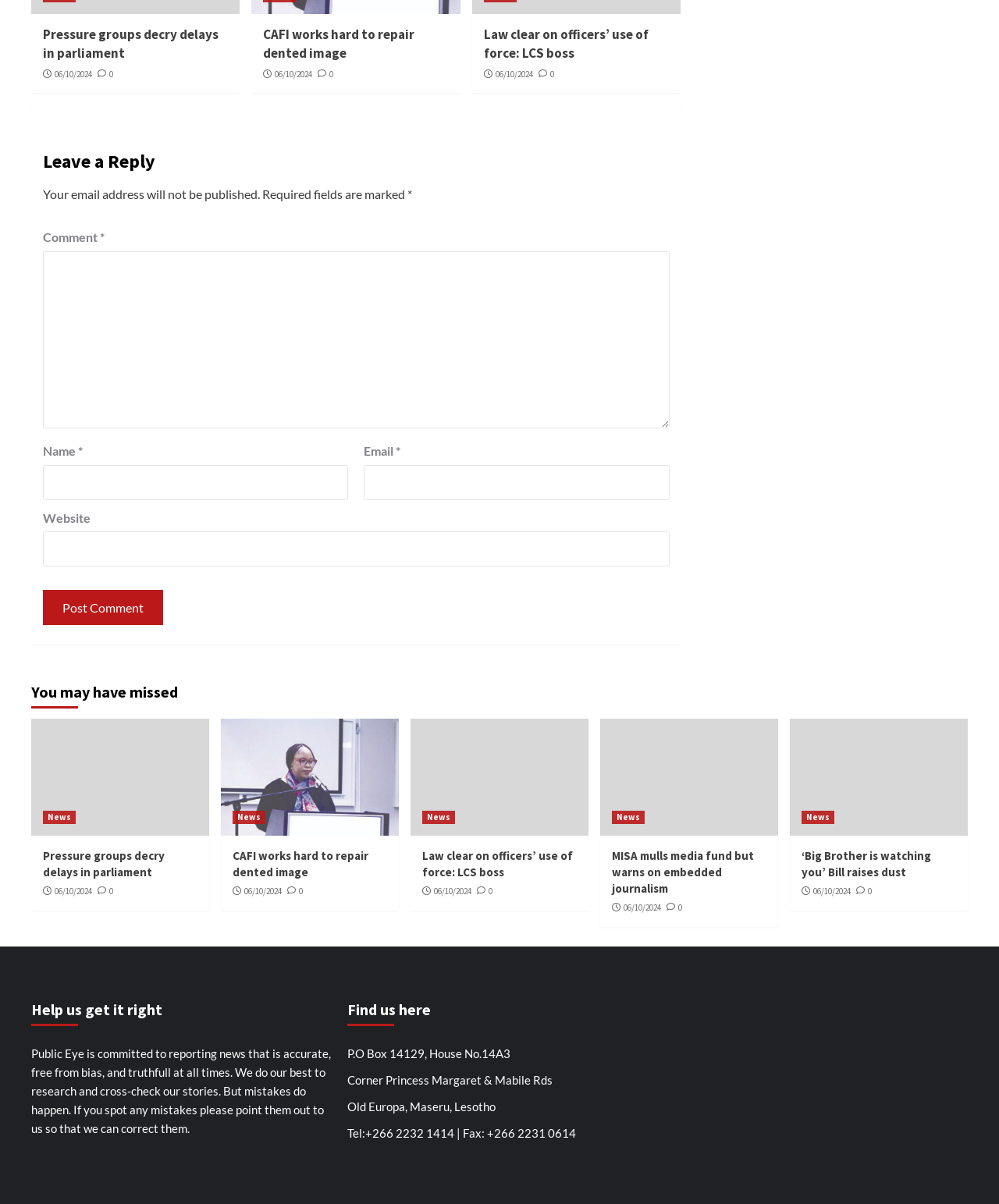Please study the image and answer the question comprehensively:
How many fields are required in the comment section?

I counted the number of required fields by looking at the textboxes with asterisks (*) which indicate required fields. There are three required fields: 'Comment', 'Name', and 'Email'.